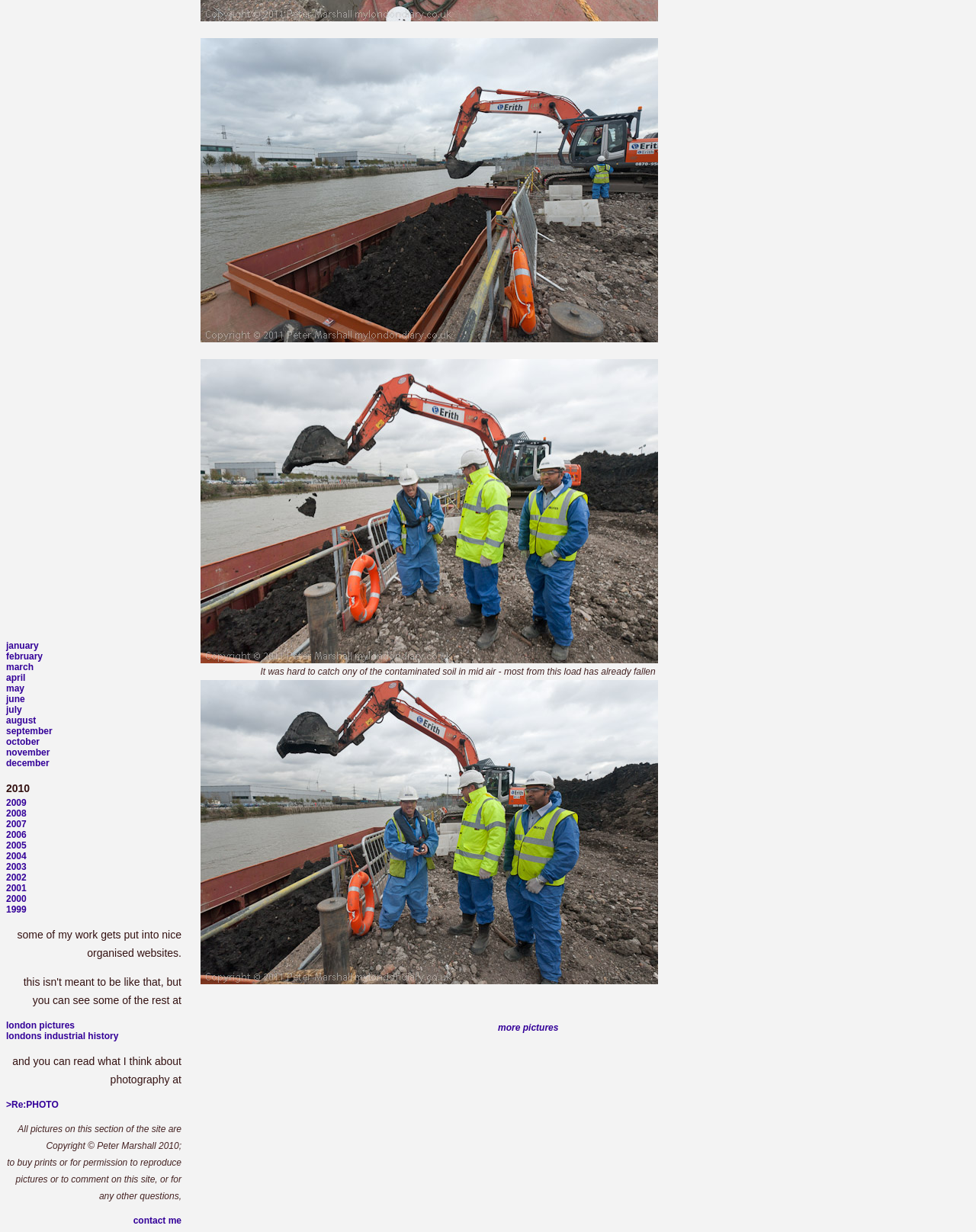Determine the bounding box coordinates of the target area to click to execute the following instruction: "go to january."

[0.006, 0.52, 0.04, 0.528]